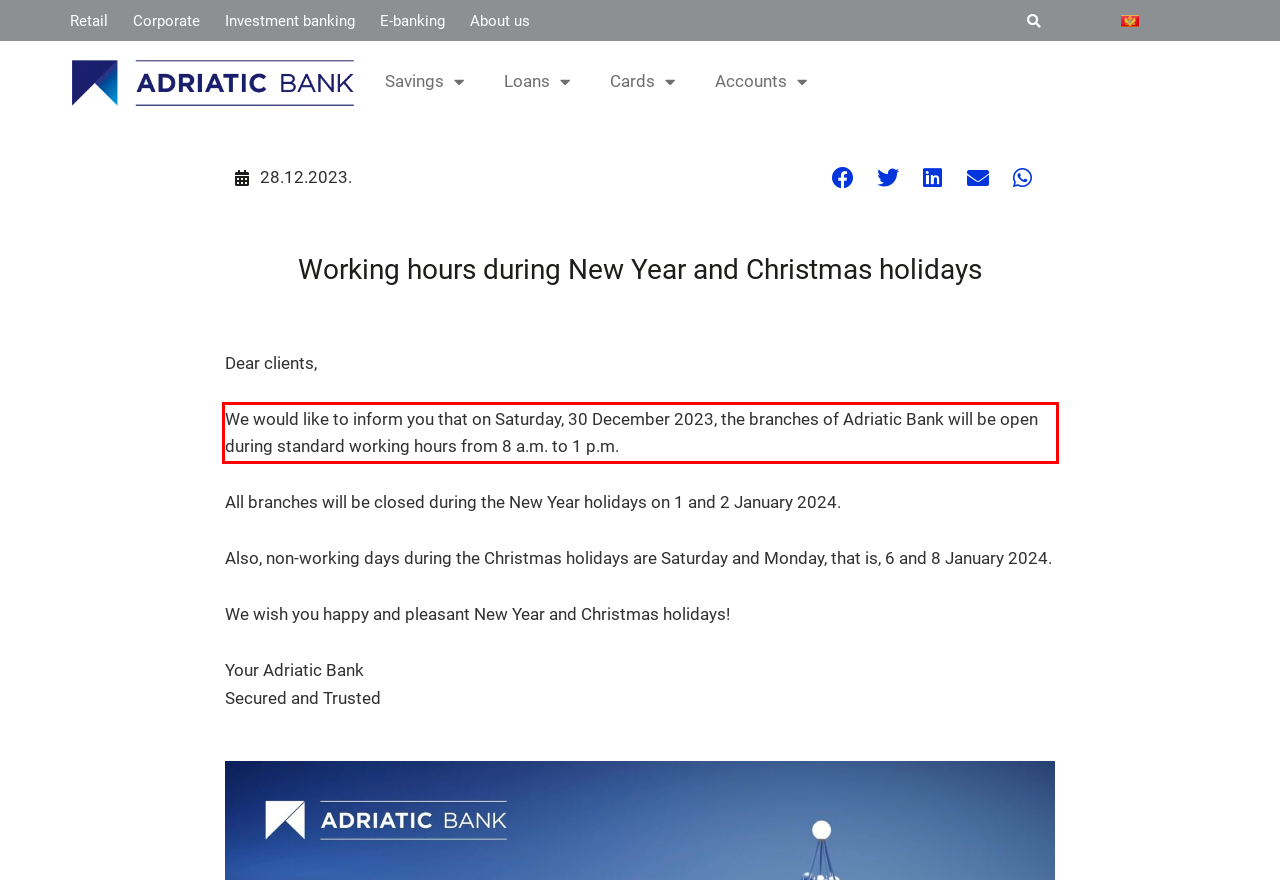You have a screenshot of a webpage where a UI element is enclosed in a red rectangle. Perform OCR to capture the text inside this red rectangle.

We would like to inform you that on Saturday, 30 December 2023, the branches of Adriatic Bank will be open during standard working hours from 8 a.m. to 1 p.m.